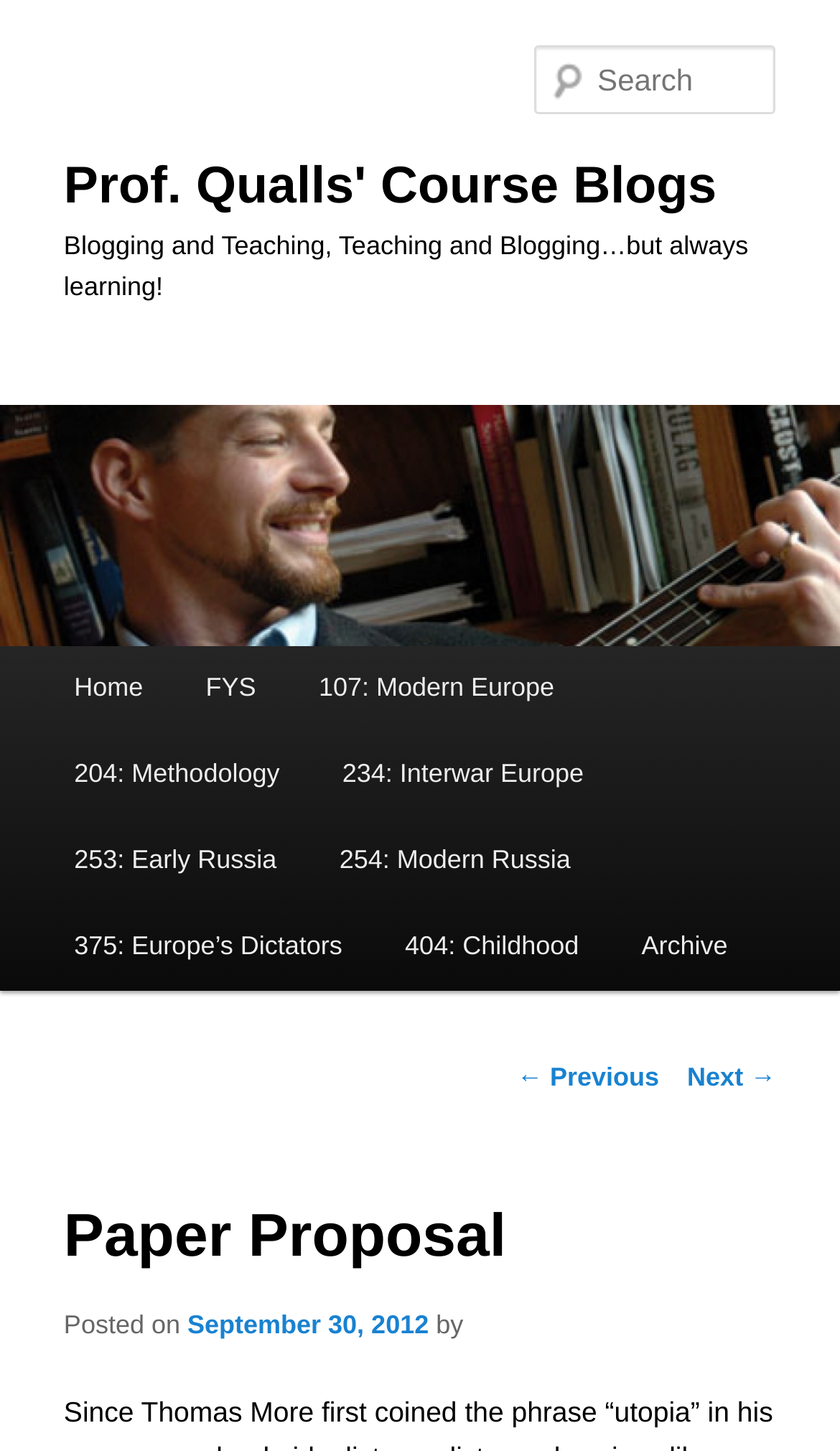Using the image as a reference, answer the following question in as much detail as possible:
What is the name of the blog?

The name of the blog can be found in the heading element at the top of the page, which reads 'Prof. Qualls' Course Blogs'. This is also the text of the link element with the same name.